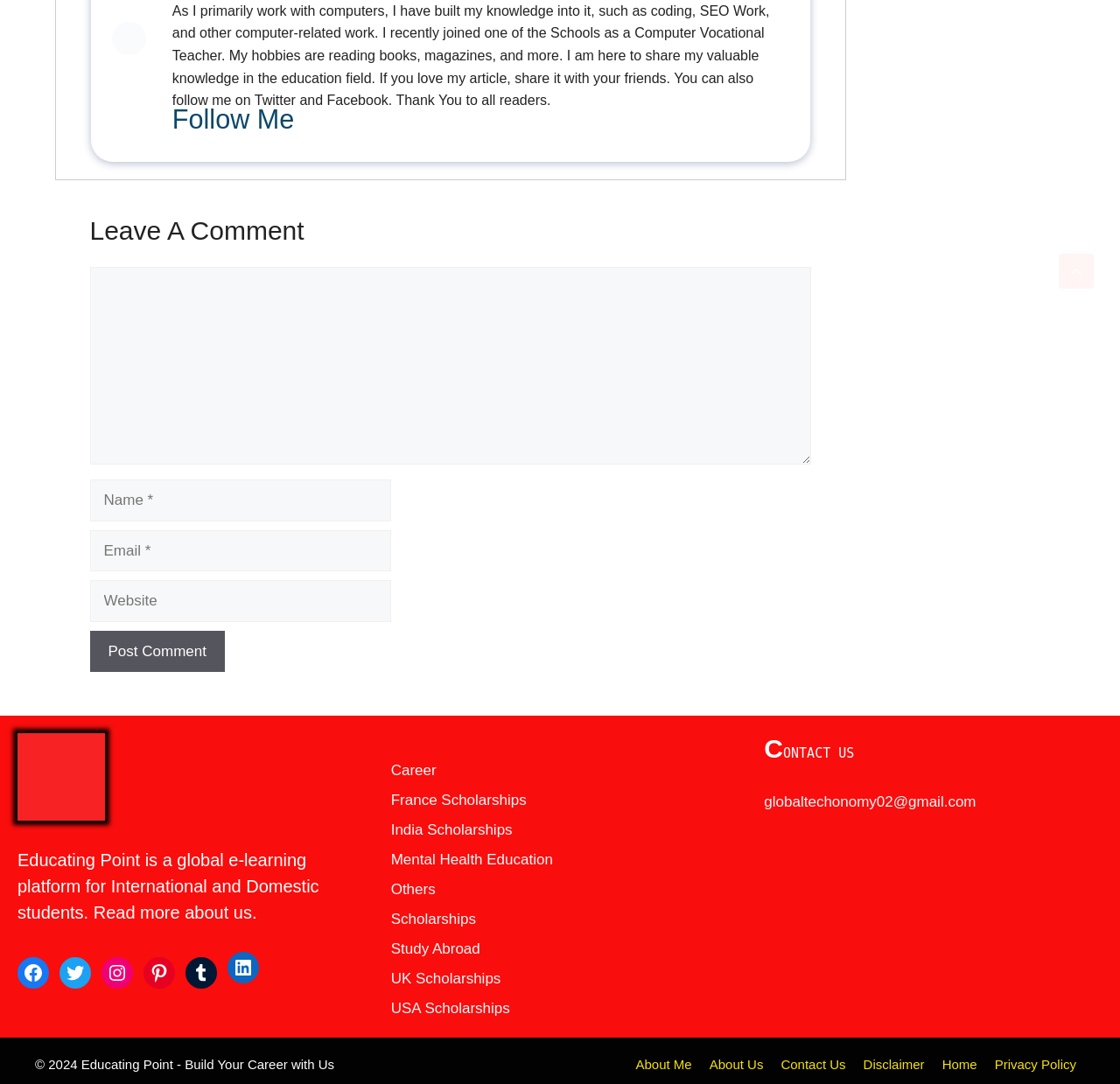What is the copyright information at the bottom of the webpage?
Please analyze the image and answer the question with as much detail as possible.

I can see that there is a static text element at the bottom of the webpage containing the copyright information '© 2024 Educating Point - Build Your Career with Us'. This suggests that the platform is owned by Educating Point and is copyrighted for the year 2024.